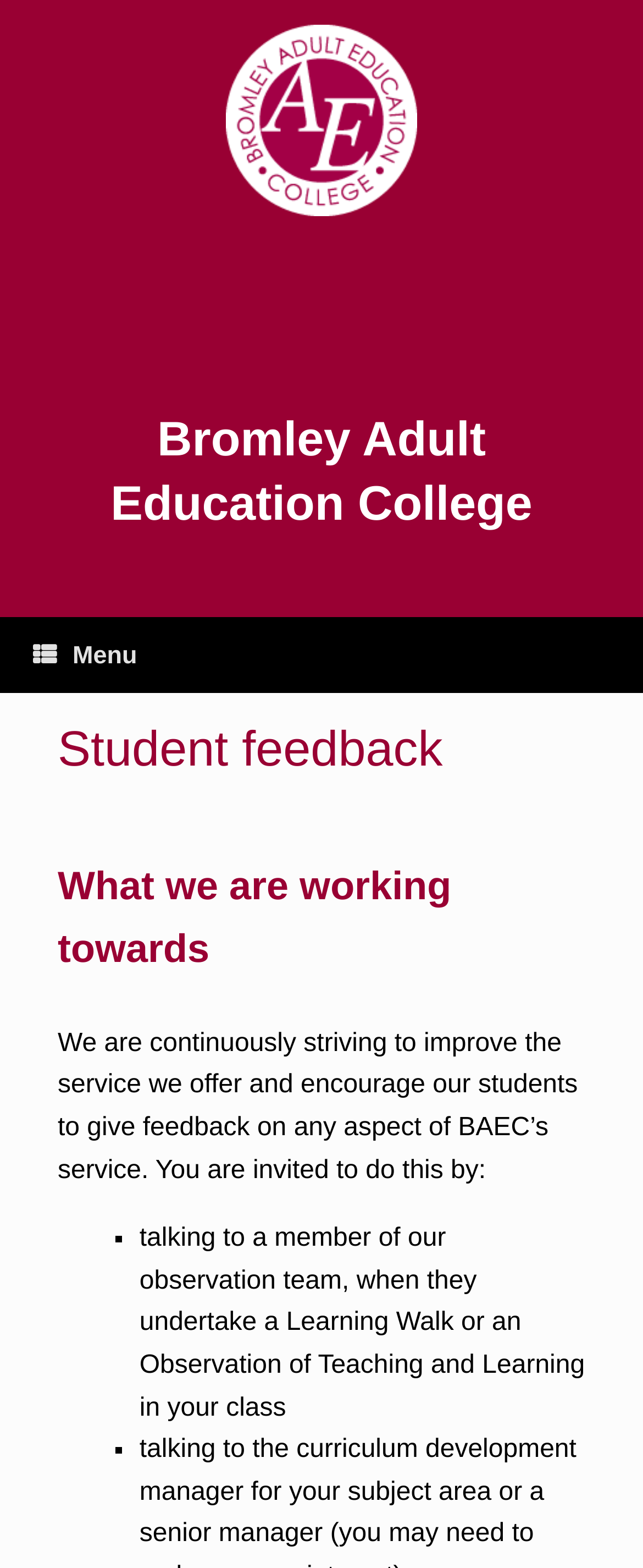Is the college striving to improve its service?
Based on the screenshot, give a detailed explanation to answer the question.

The static text on the webpage mentions that the college is 'continuously striving to improve the service we offer', which implies that the college is actively working to improve its service.